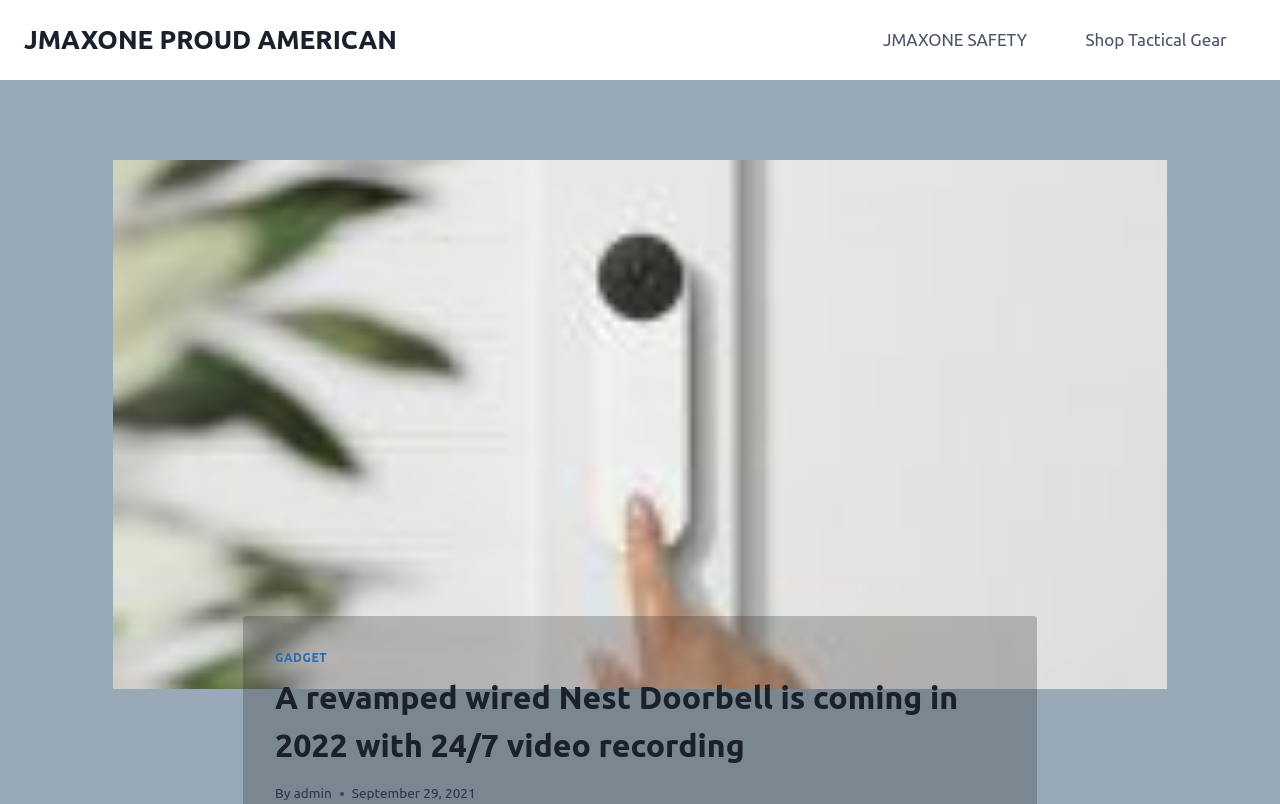Examine the image and give a thorough answer to the following question:
What is the category of the product mentioned in the article?

The category of the product can be found in the navigation menu, under 'Shop Tactical Gear', which is 'GADGET'.